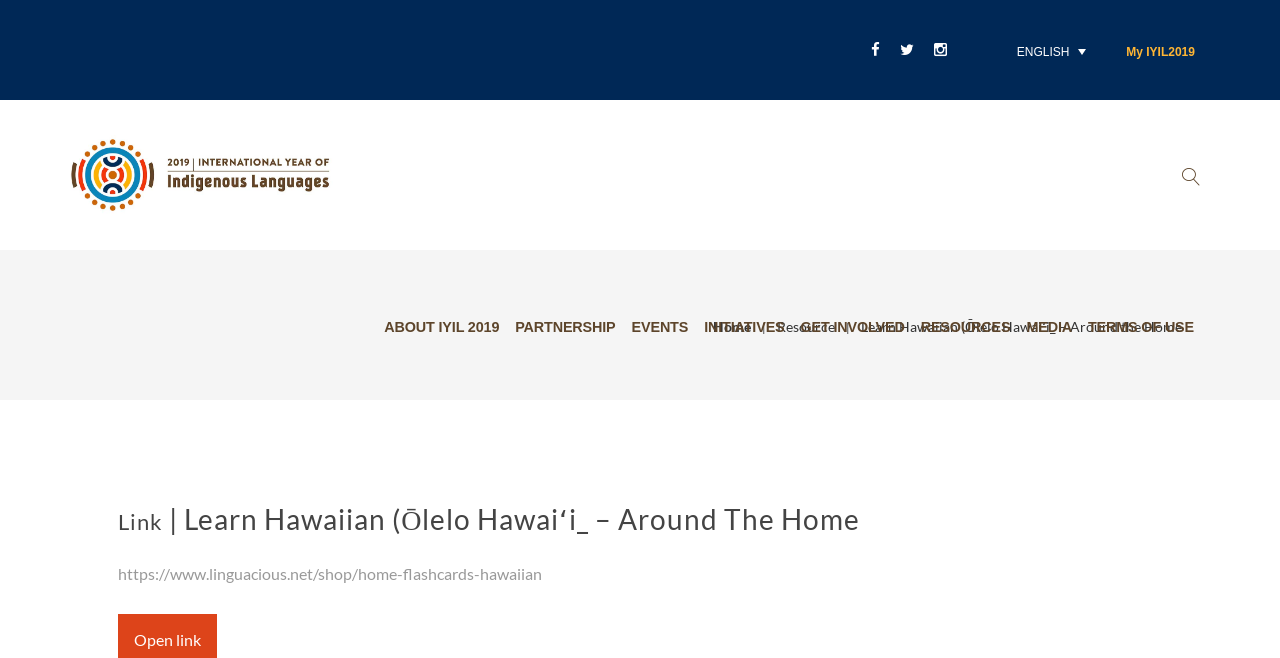What is the section above the links 'ENGLISH', 'My IYIL2019', etc.?
Please use the image to deliver a detailed and complete answer.

The section above the links 'ENGLISH', 'My IYIL2019', etc. contains icons that resemble social media links, such as Facebook, Twitter, and Instagram, which suggests that this section is for social media links.